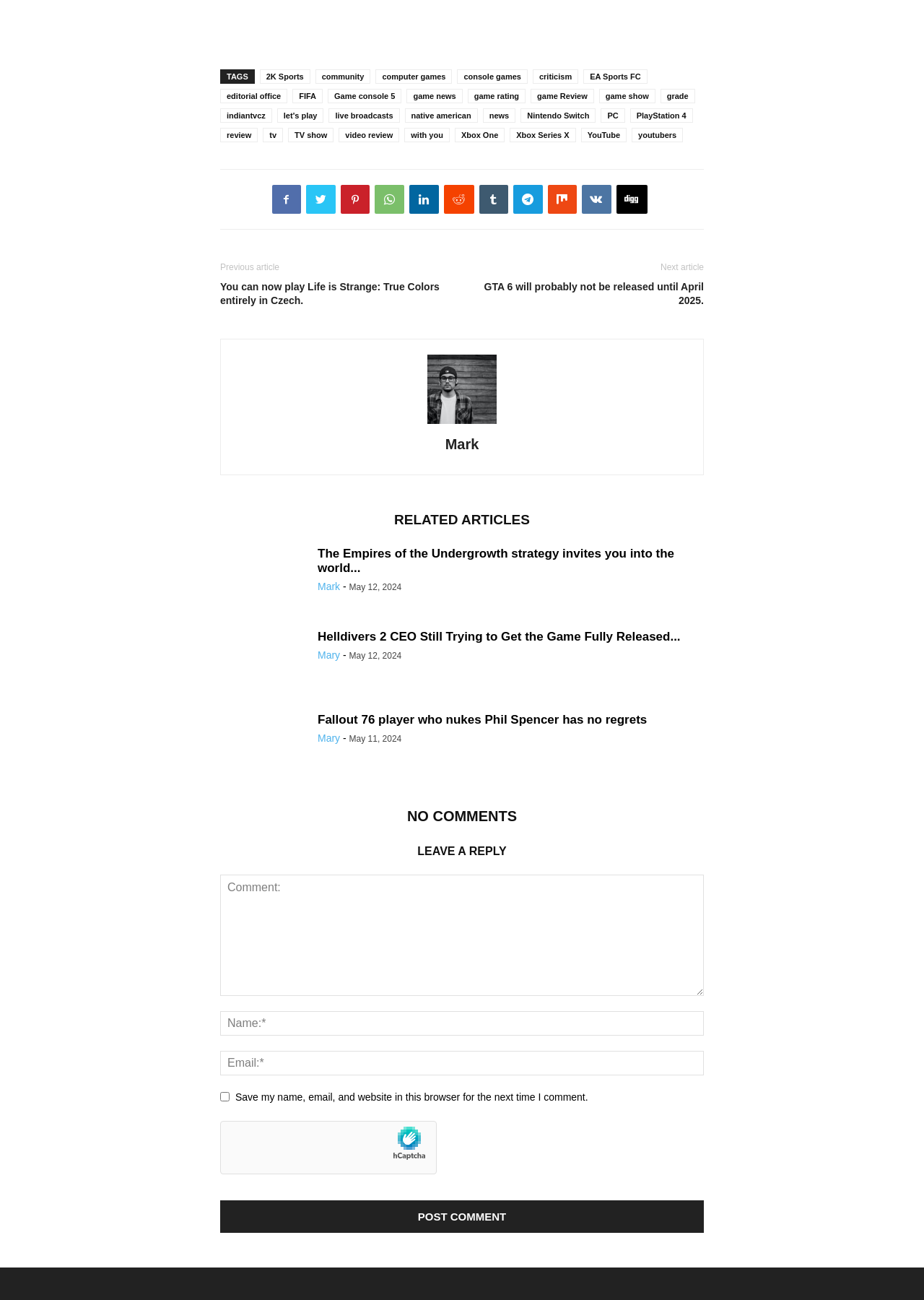With reference to the image, please provide a detailed answer to the following question: How many links are in the footer?

I counted the number of link elements in the footer section, which starts with the 'TAGS' static text and ends with the '' link. There are 26 links in total.